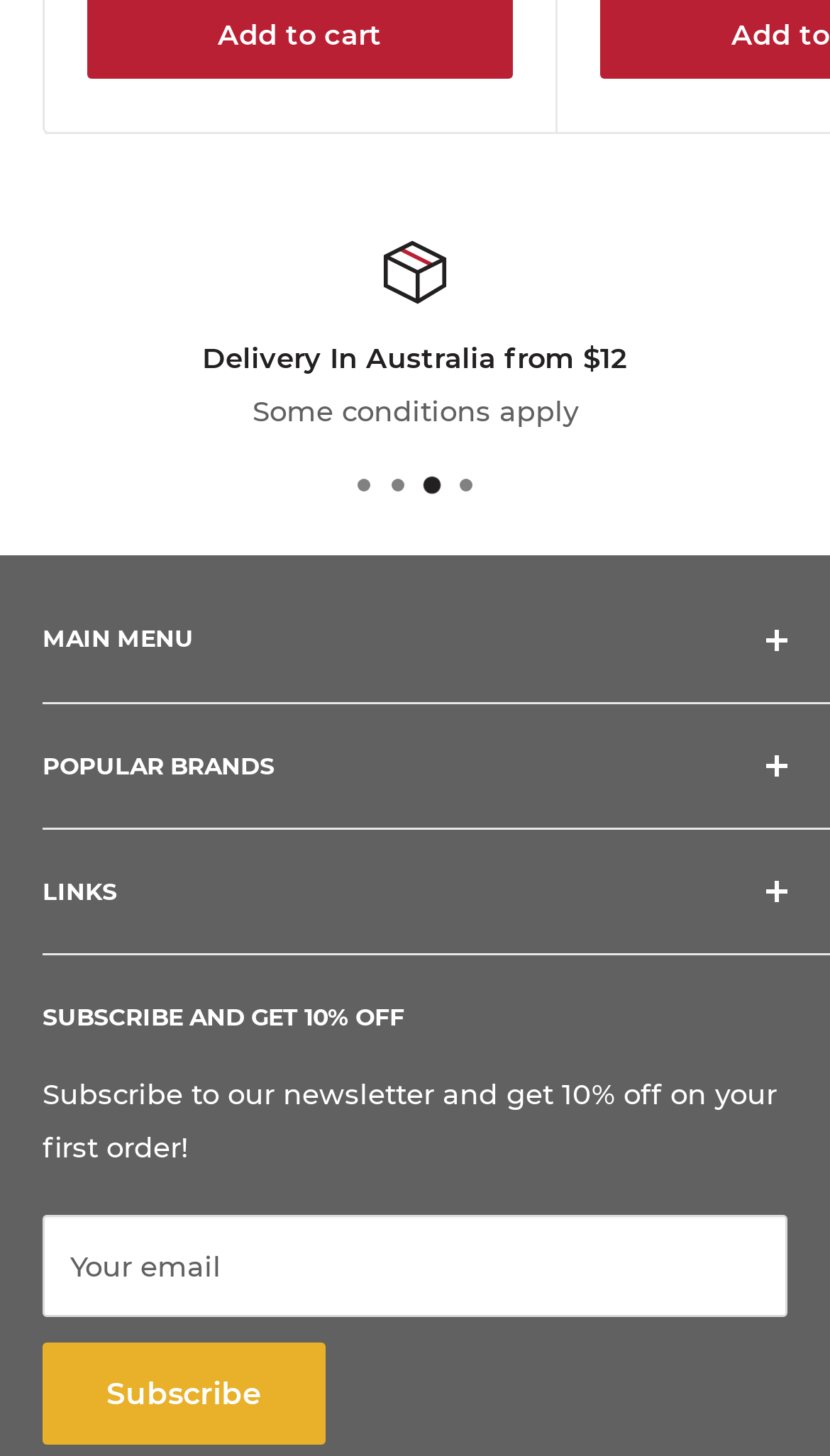Kindly determine the bounding box coordinates for the clickable area to achieve the given instruction: "Subscribe to the newsletter".

[0.051, 0.922, 0.392, 0.992]